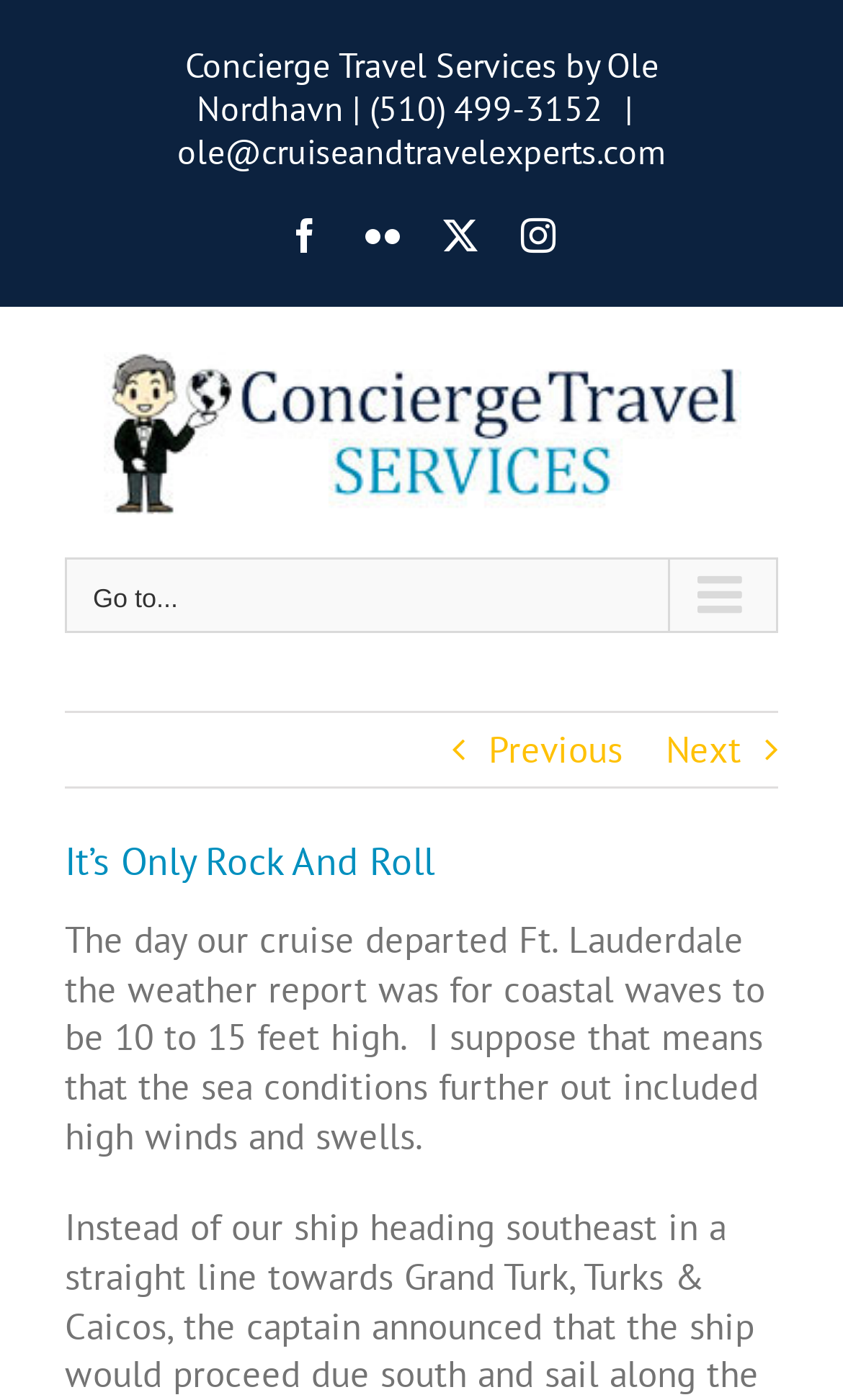From the element description Careers, predict the bounding box coordinates of the UI element. The coordinates must be specified in the format (top-left x, top-left y, bottom-right x, bottom-right y) and should be within the 0 to 1 range.

None